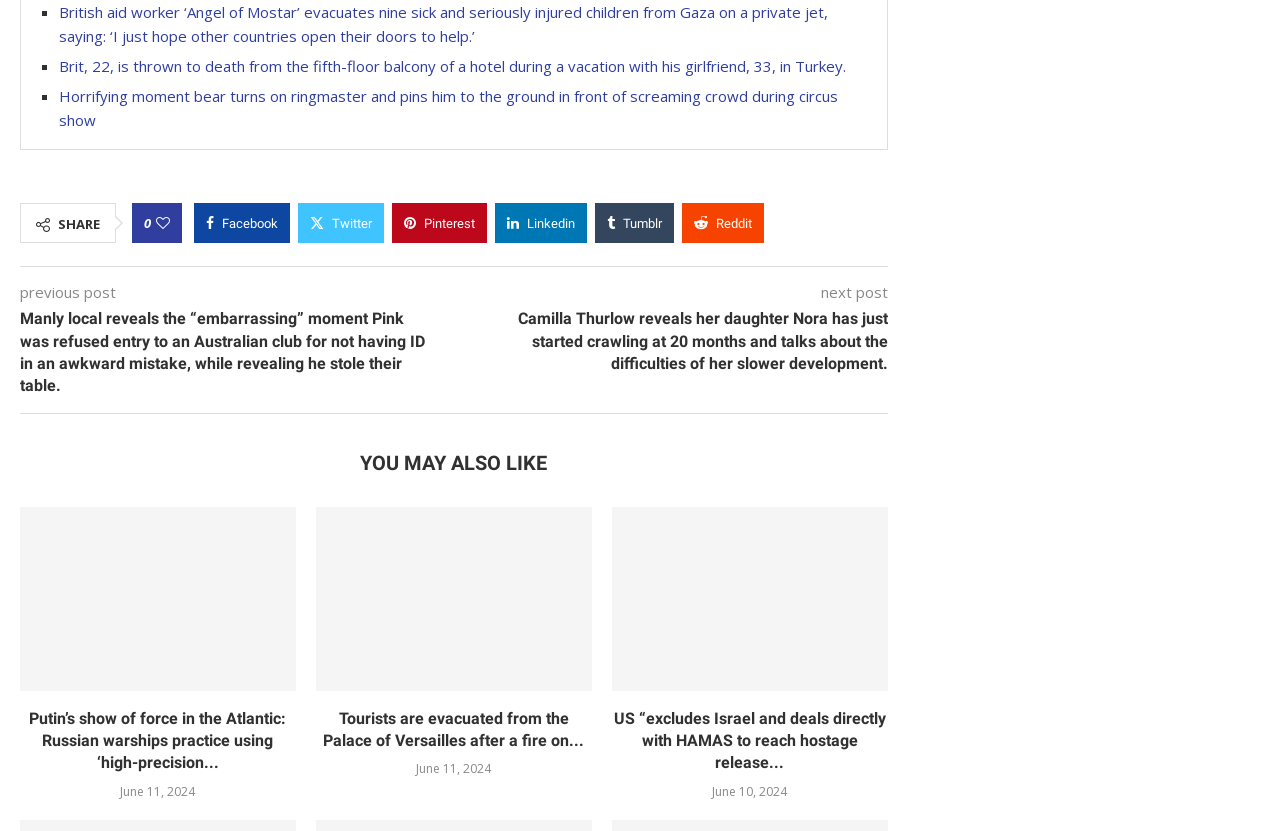Provide the bounding box coordinates for the area that should be clicked to complete the instruction: "Go to the next post".

[0.641, 0.34, 0.693, 0.364]